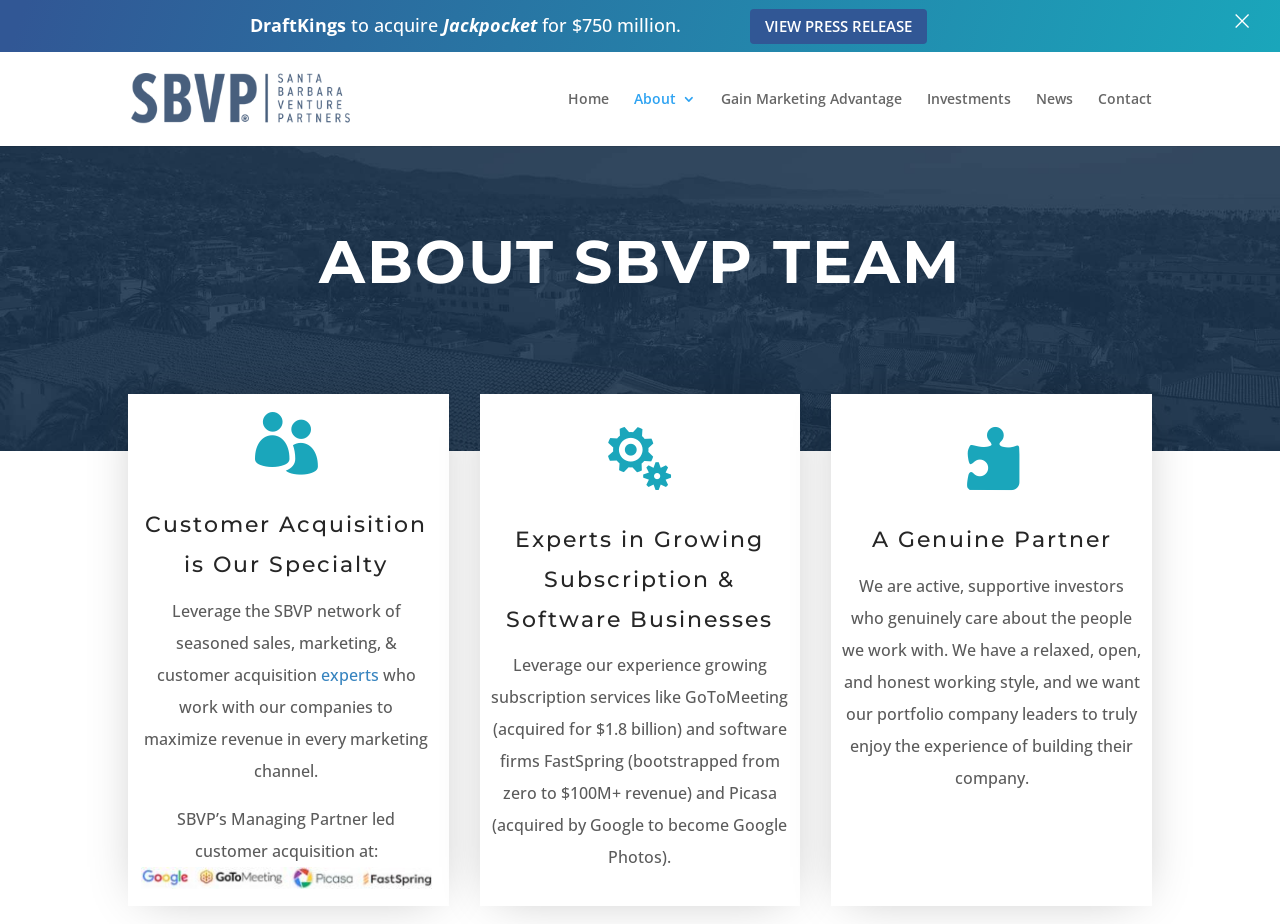Determine the bounding box coordinates for the UI element matching this description: "VIEW PRESS RELEASE".

[0.586, 0.01, 0.724, 0.047]